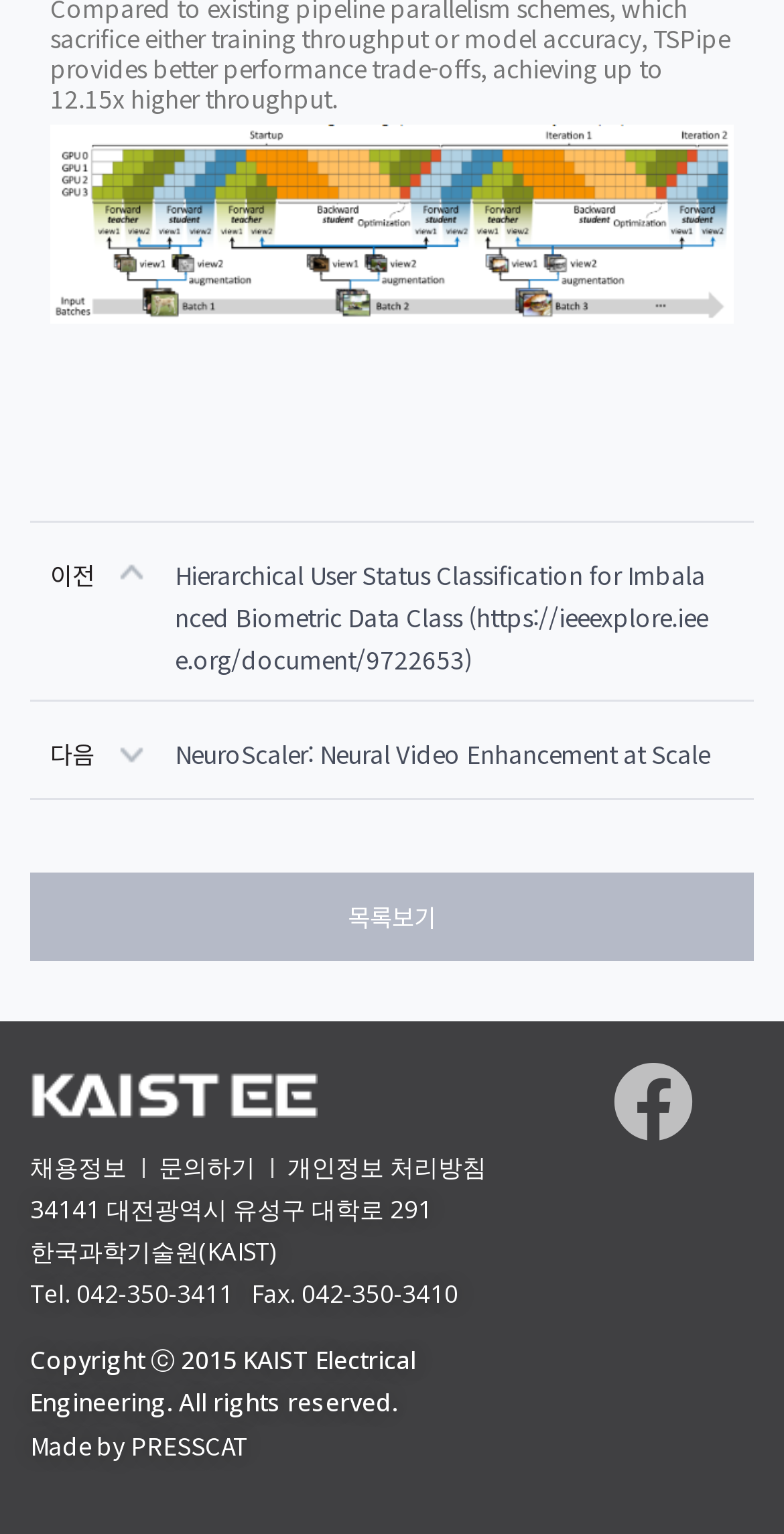What is the address of KAIST?
Based on the visual, give a brief answer using one word or a short phrase.

34141 대전광역시 유성구 대학로 291